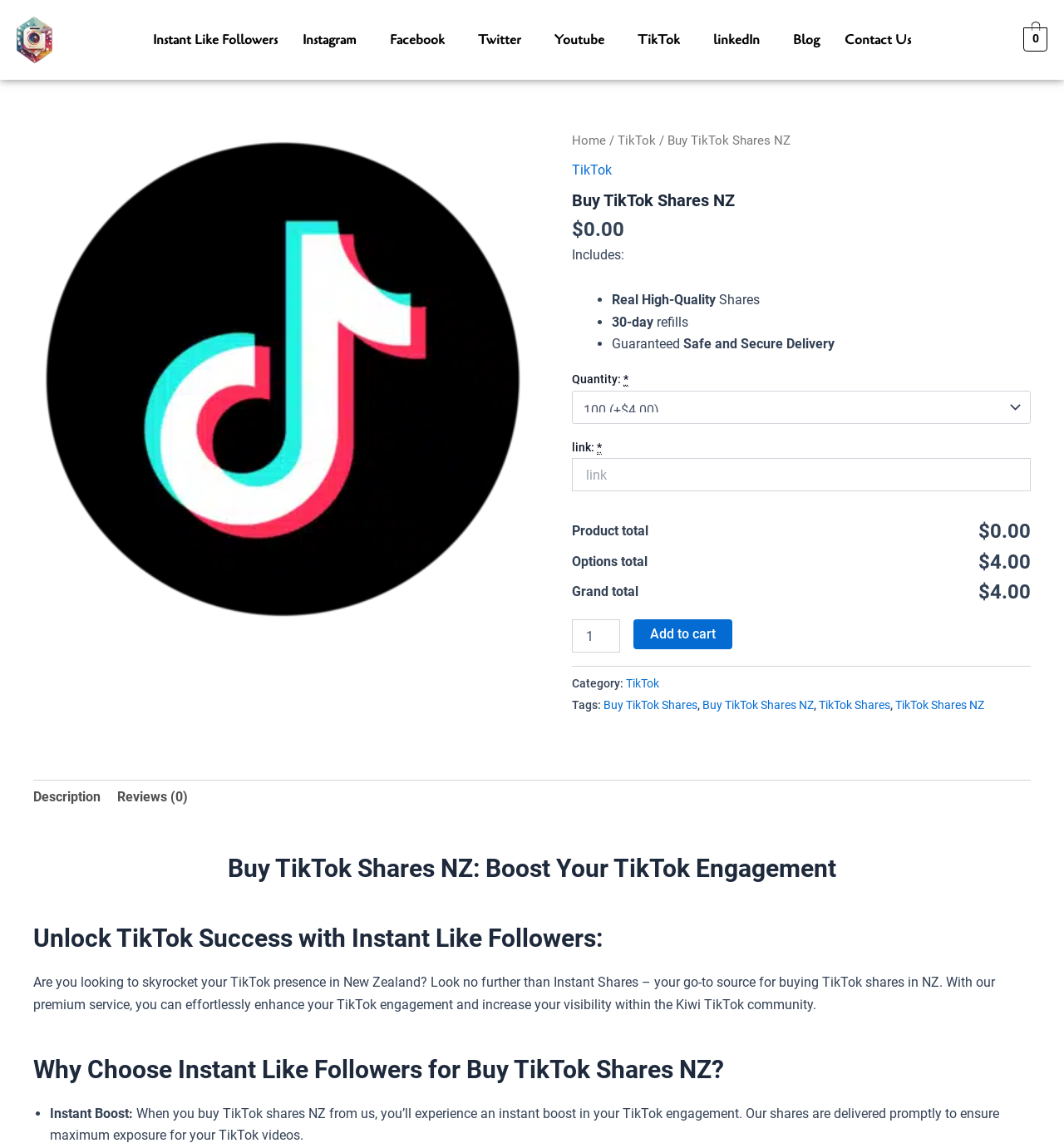Could you specify the bounding box coordinates for the clickable section to complete the following instruction: "Click the 'Menu' button"?

None